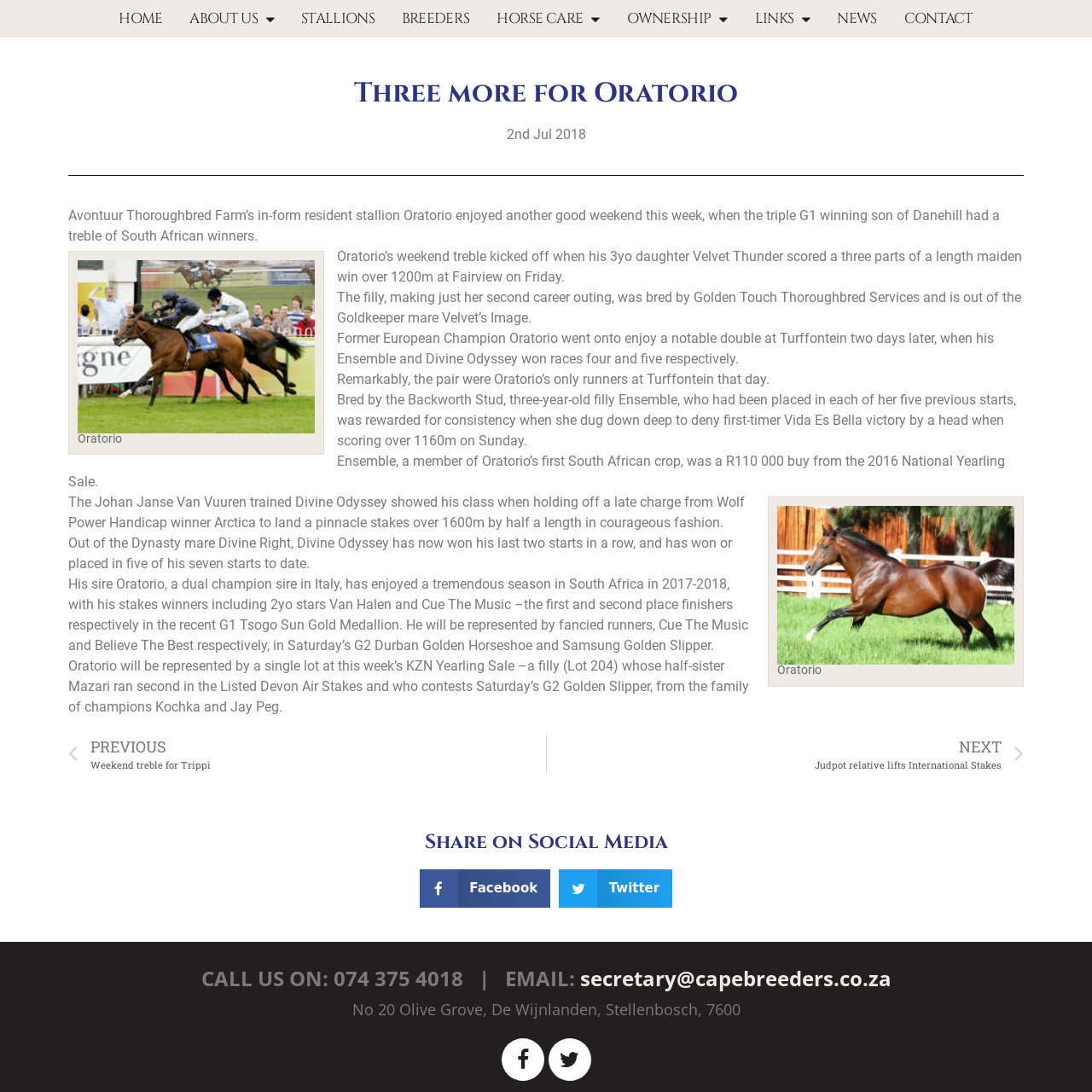Please identify the bounding box coordinates of the element's region that needs to be clicked to fulfill the following instruction: "Click secretary@capebreeders.co.za". The bounding box coordinates should consist of four float numbers between 0 and 1, i.e., [left, top, right, bottom].

[0.531, 0.883, 0.816, 0.909]